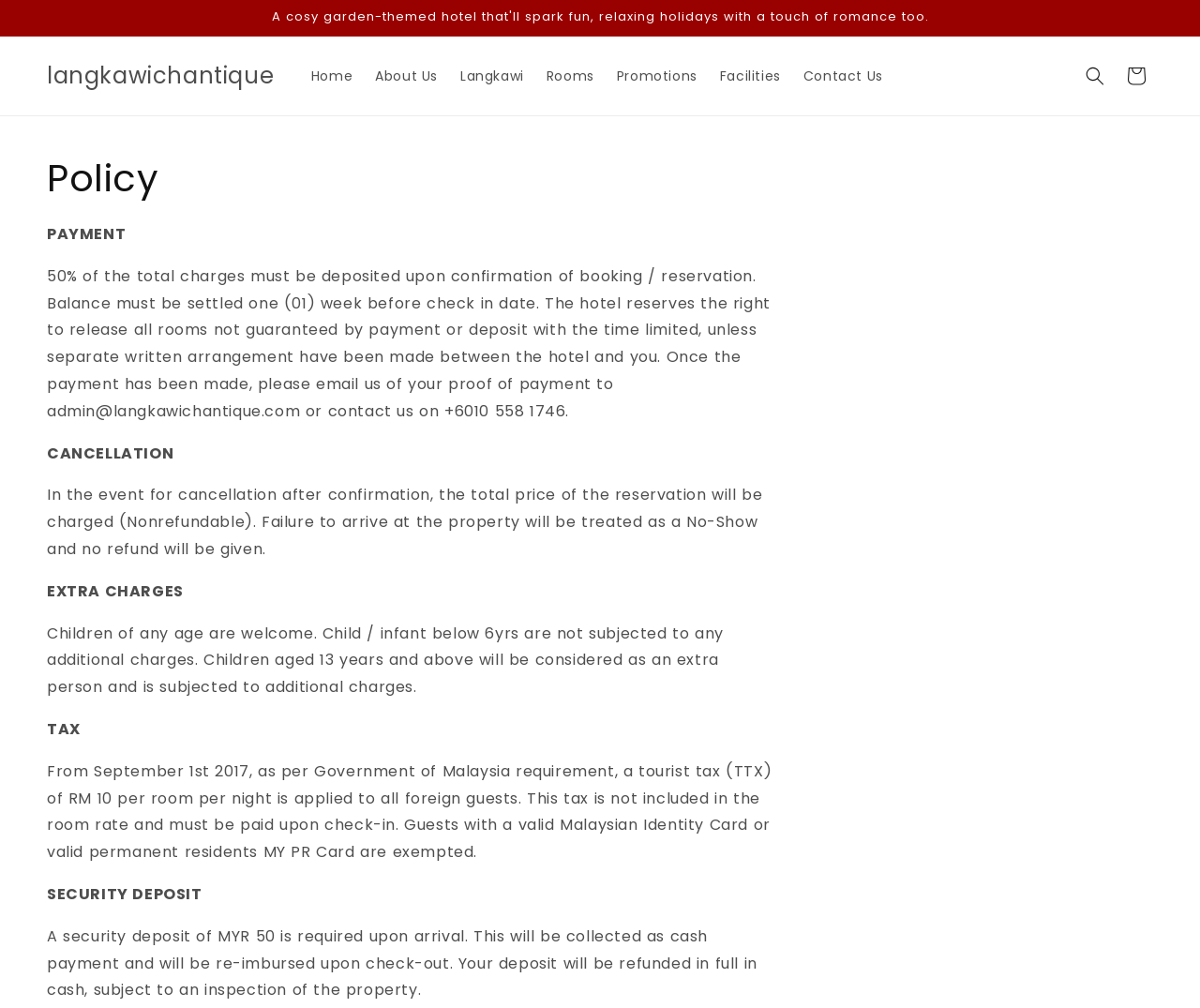Locate the bounding box coordinates of the element to click to perform the following action: 'Go to the 'Contact Us' page'. The coordinates should be given as four float values between 0 and 1, in the form of [left, top, right, bottom].

[0.66, 0.056, 0.745, 0.095]